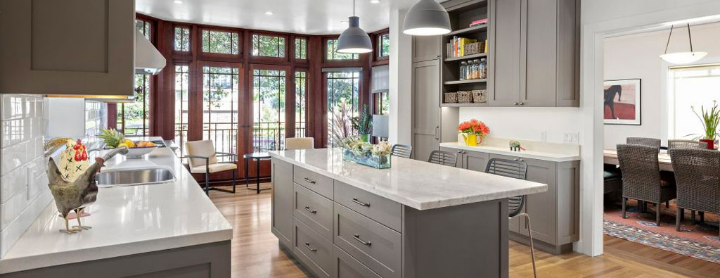Please give a succinct answer to the question in one word or phrase:
What type of metal is the sink made of?

Stainless-steel